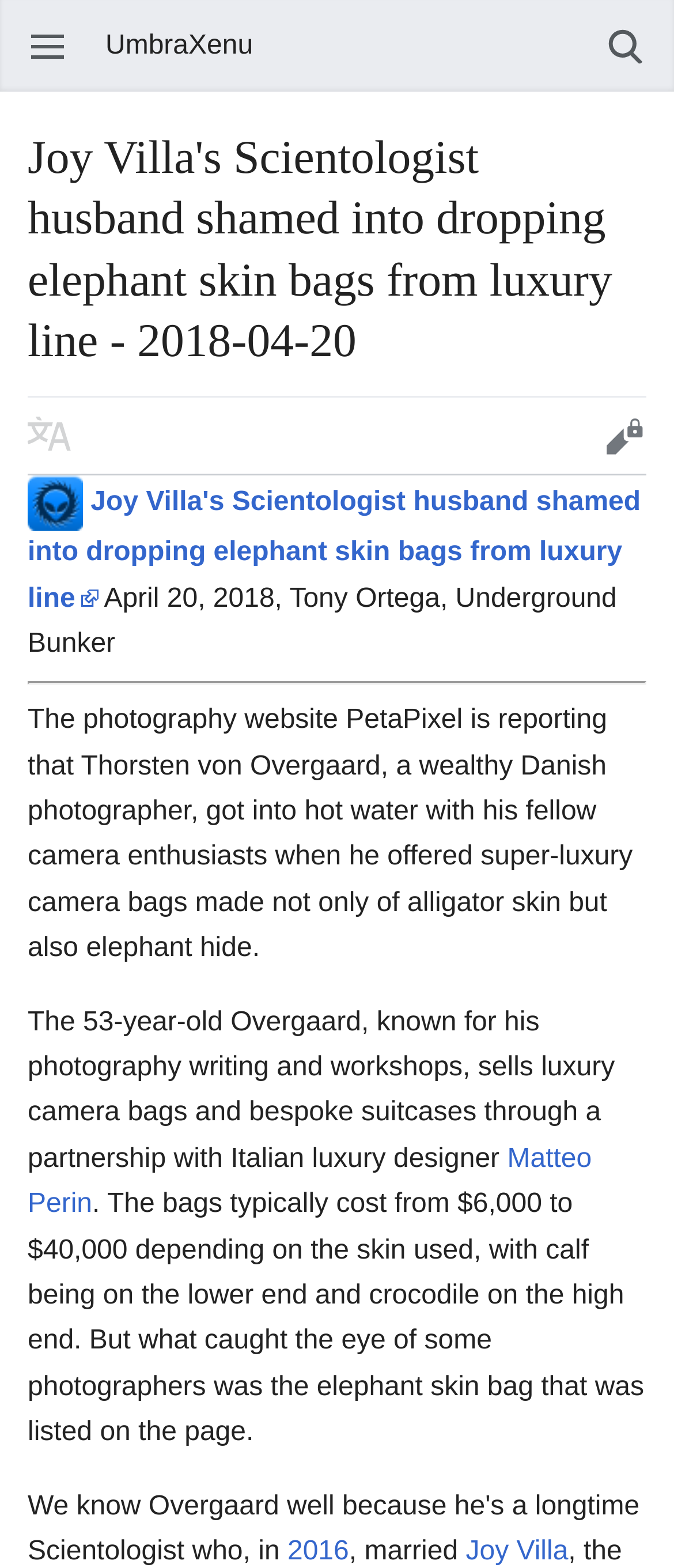Please identify the bounding box coordinates of the region to click in order to complete the given instruction: "Open main menu". The coordinates should be four float numbers between 0 and 1, i.e., [left, top, right, bottom].

[0.0, 0.016, 0.144, 0.042]